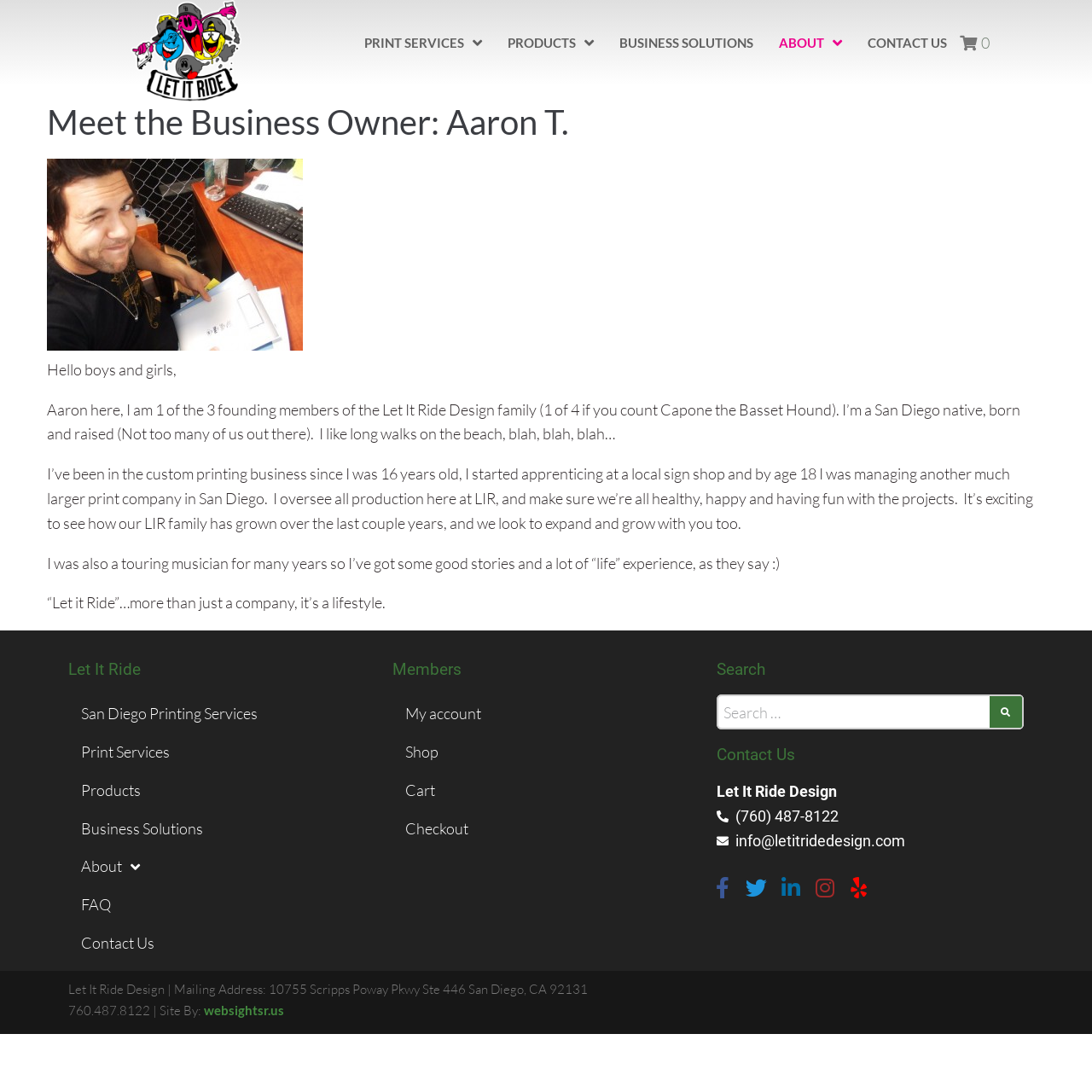Pinpoint the bounding box coordinates of the element that must be clicked to accomplish the following instruction: "Learn more about the business owner". The coordinates should be in the format of four float numbers between 0 and 1, i.e., [left, top, right, bottom].

[0.043, 0.307, 0.277, 0.324]